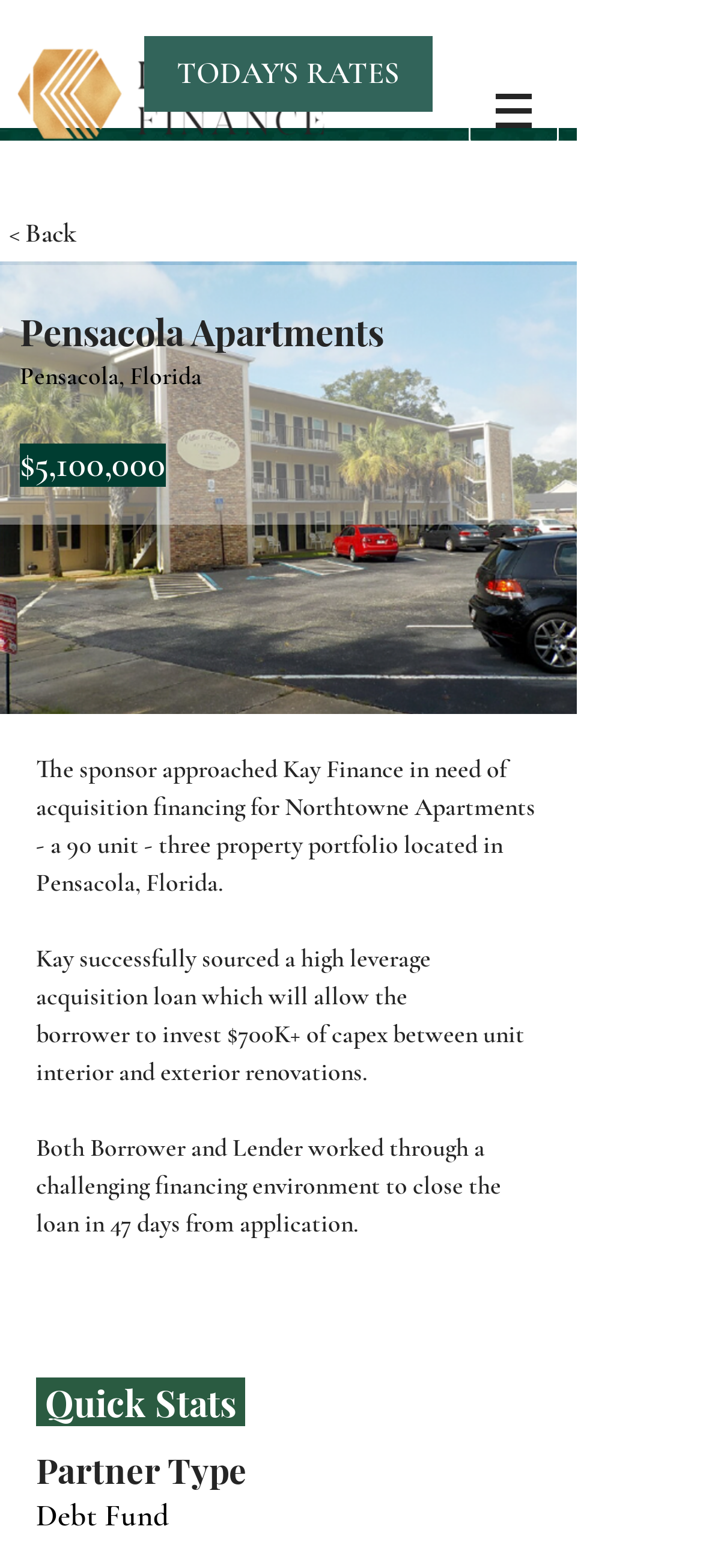Please find the bounding box for the UI component described as follows: "TODAY'S RATES".

[0.205, 0.023, 0.615, 0.071]